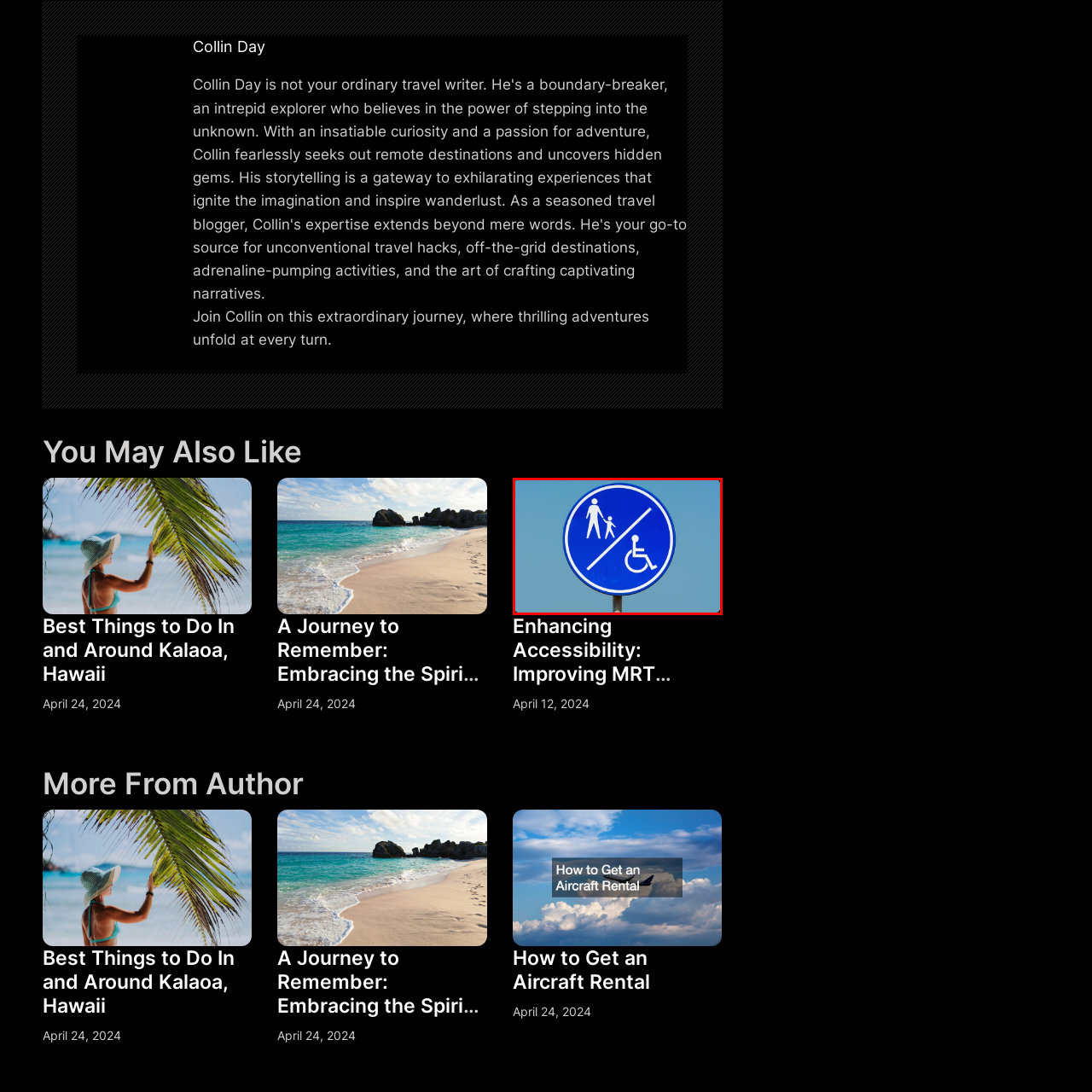Using the image highlighted in the red border, answer the following question concisely with a word or phrase:
What is the purpose of the sign?

To indicate accessibility restrictions